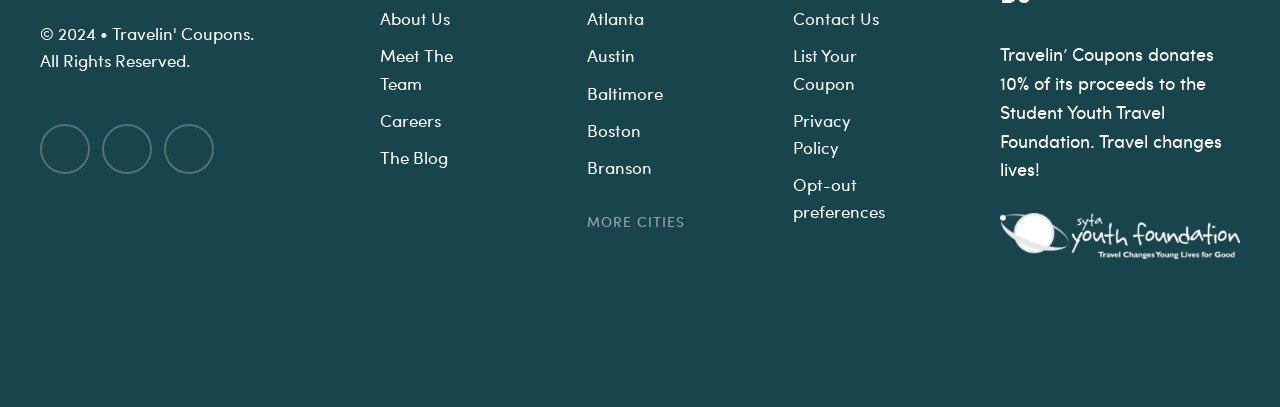Determine the bounding box coordinates of the clickable region to carry out the instruction: "View About Us page".

[0.297, 0.015, 0.352, 0.074]